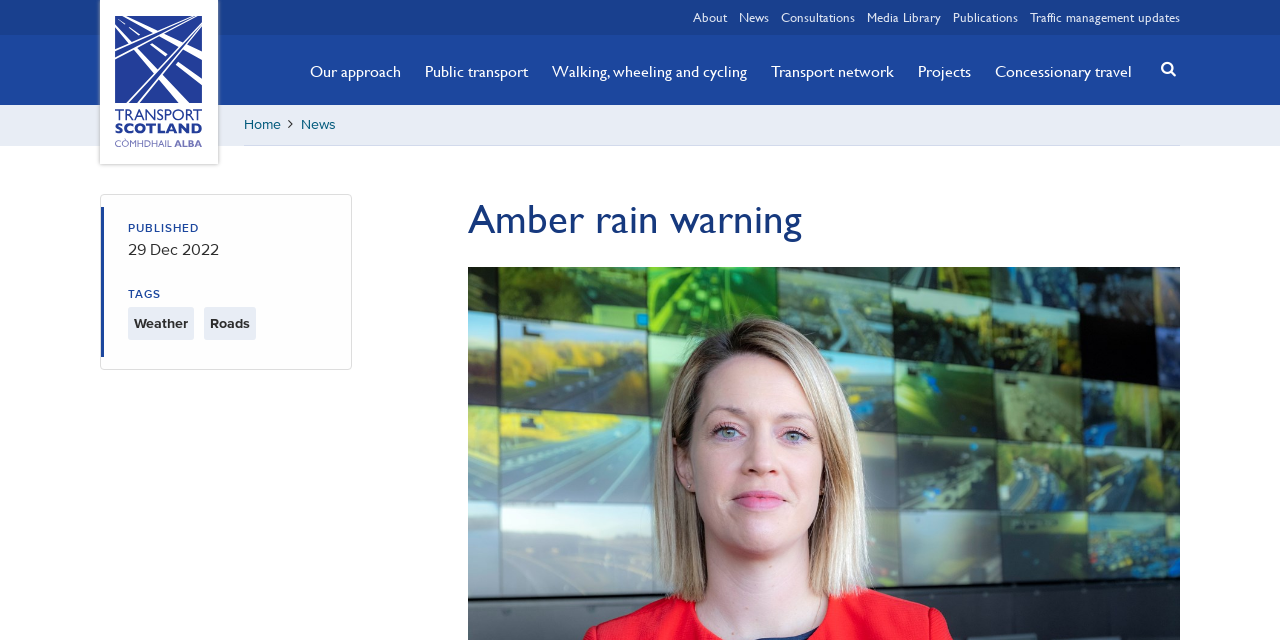Please find the bounding box coordinates of the element's region to be clicked to carry out this instruction: "go to home page".

[0.078, 0.0, 0.17, 0.256]